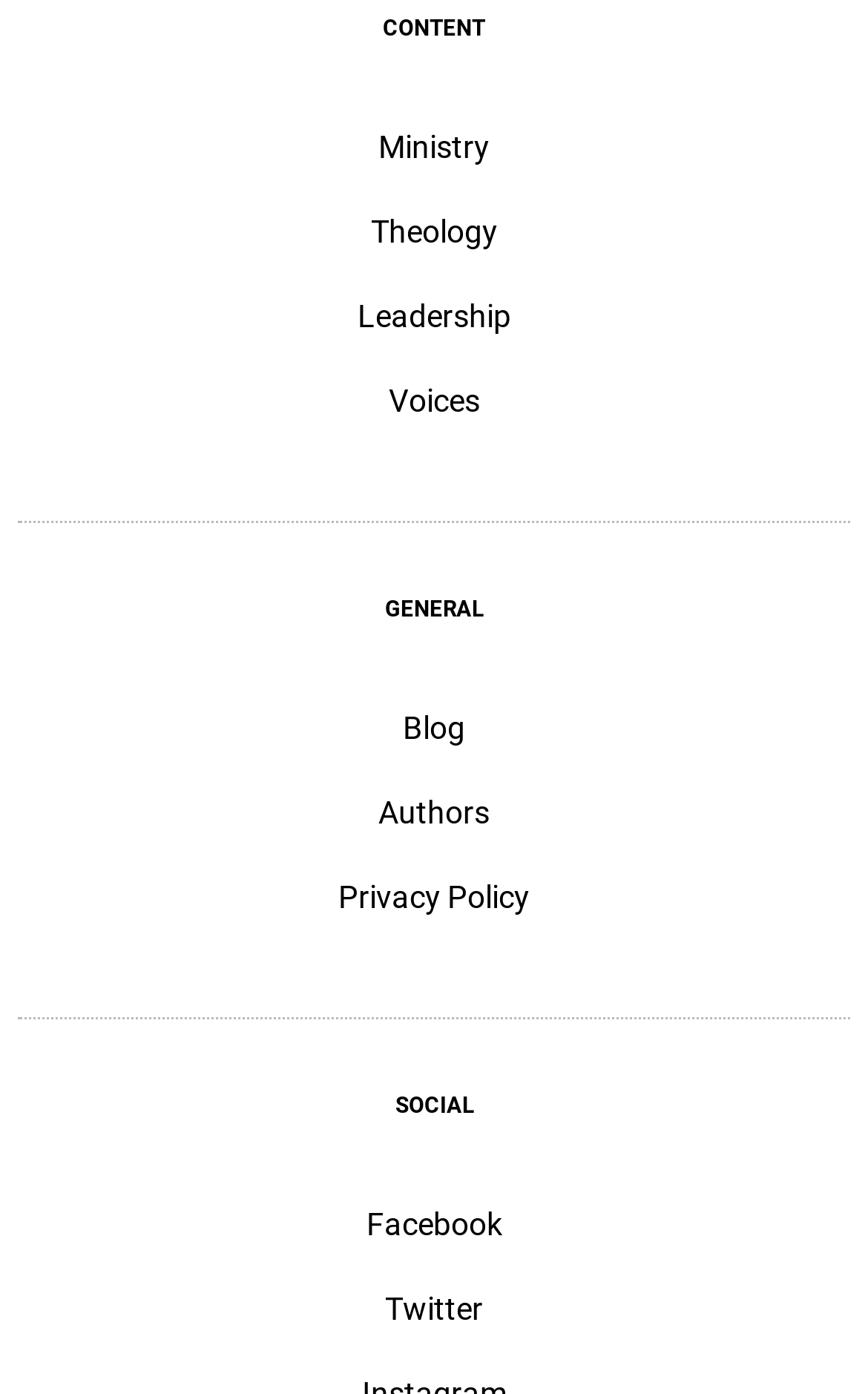Please find the bounding box coordinates of the element that needs to be clicked to perform the following instruction: "view the Privacy Policy". The bounding box coordinates should be four float numbers between 0 and 1, represented as [left, top, right, bottom].

[0.39, 0.63, 0.61, 0.655]